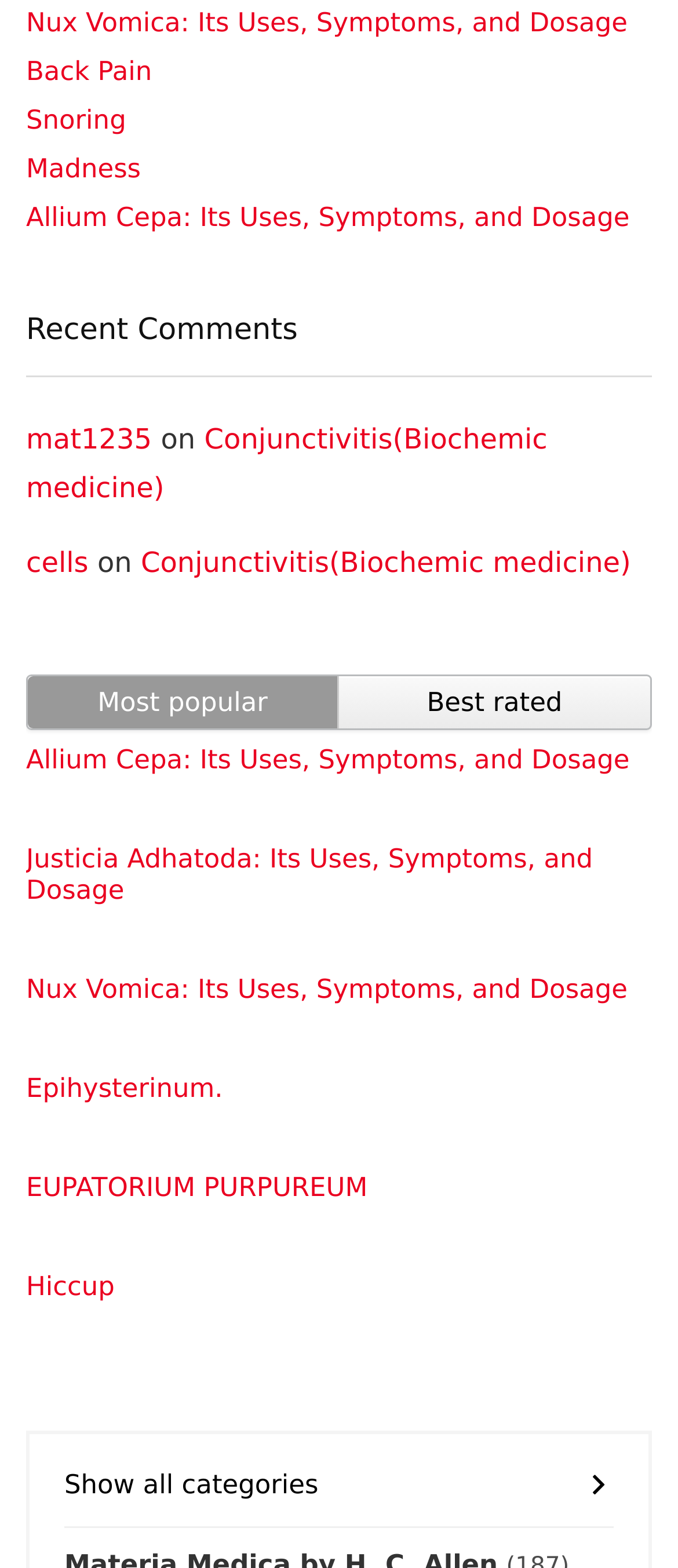Determine the bounding box coordinates for the element that should be clicked to follow this instruction: "Read the article about Conjunctivitis". The coordinates should be given as four float numbers between 0 and 1, in the format [left, top, right, bottom].

[0.038, 0.27, 0.807, 0.322]